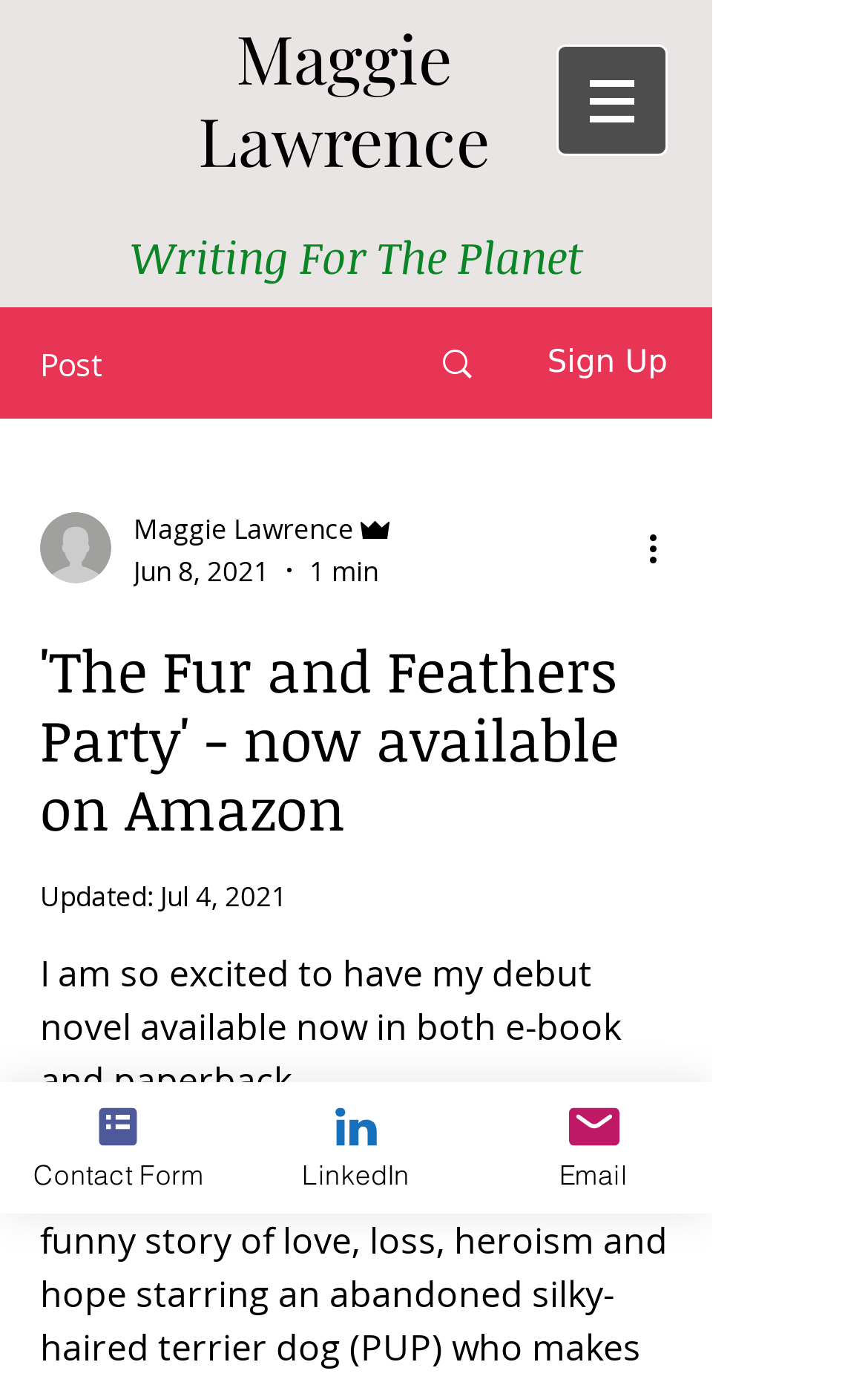Extract the main title from the webpage.

'The Fur and Feathers Party' - now available on Amazon